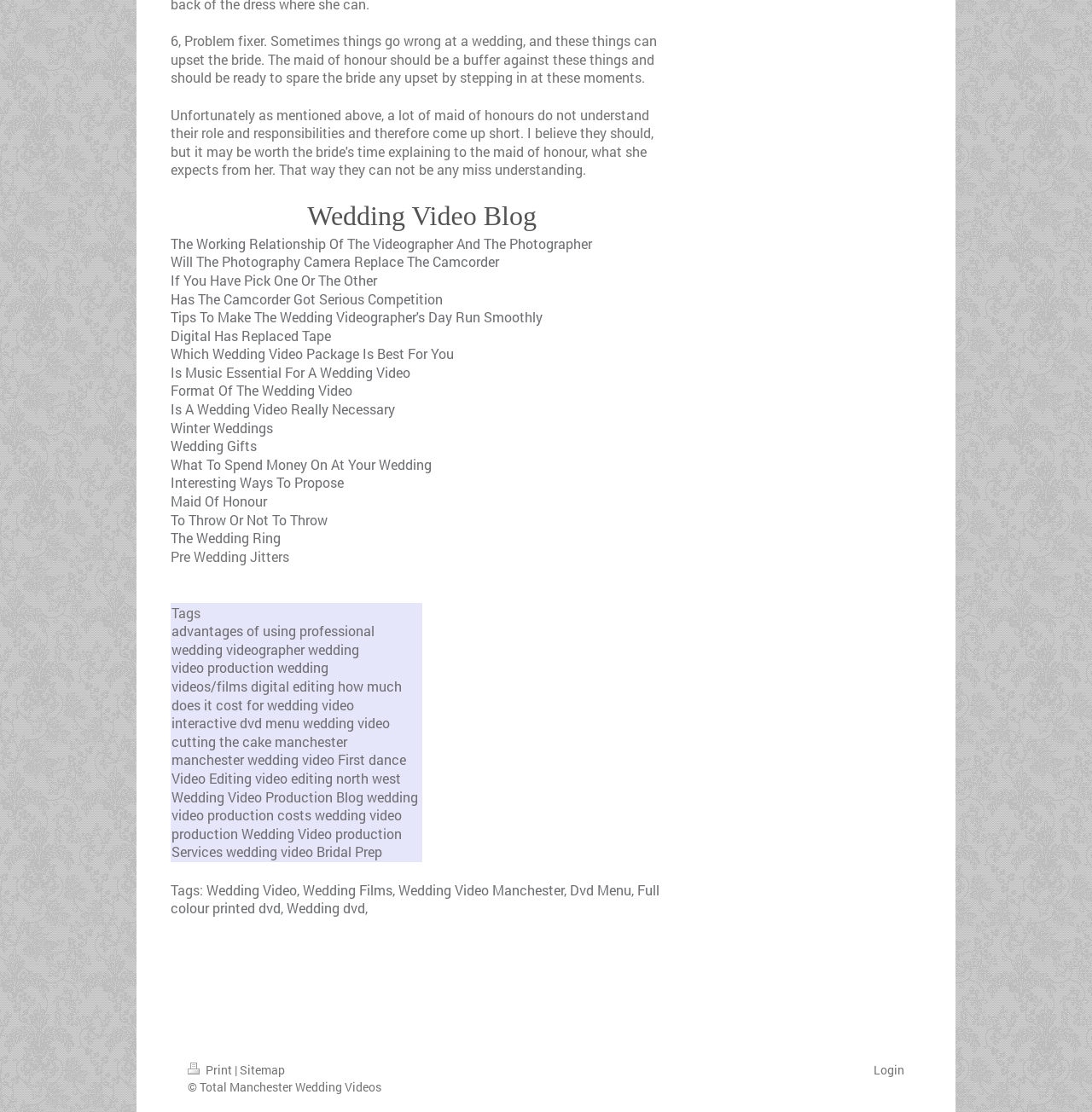Analyze the image and answer the question with as much detail as possible: 
What is the topic of the blog?

The topic of the blog can be inferred from the various links and headings on the webpage, such as 'Wedding Video Blog', 'Wedding Video Production', and 'Wedding Video Manchester', which suggest that the blog is focused on wedding videos.